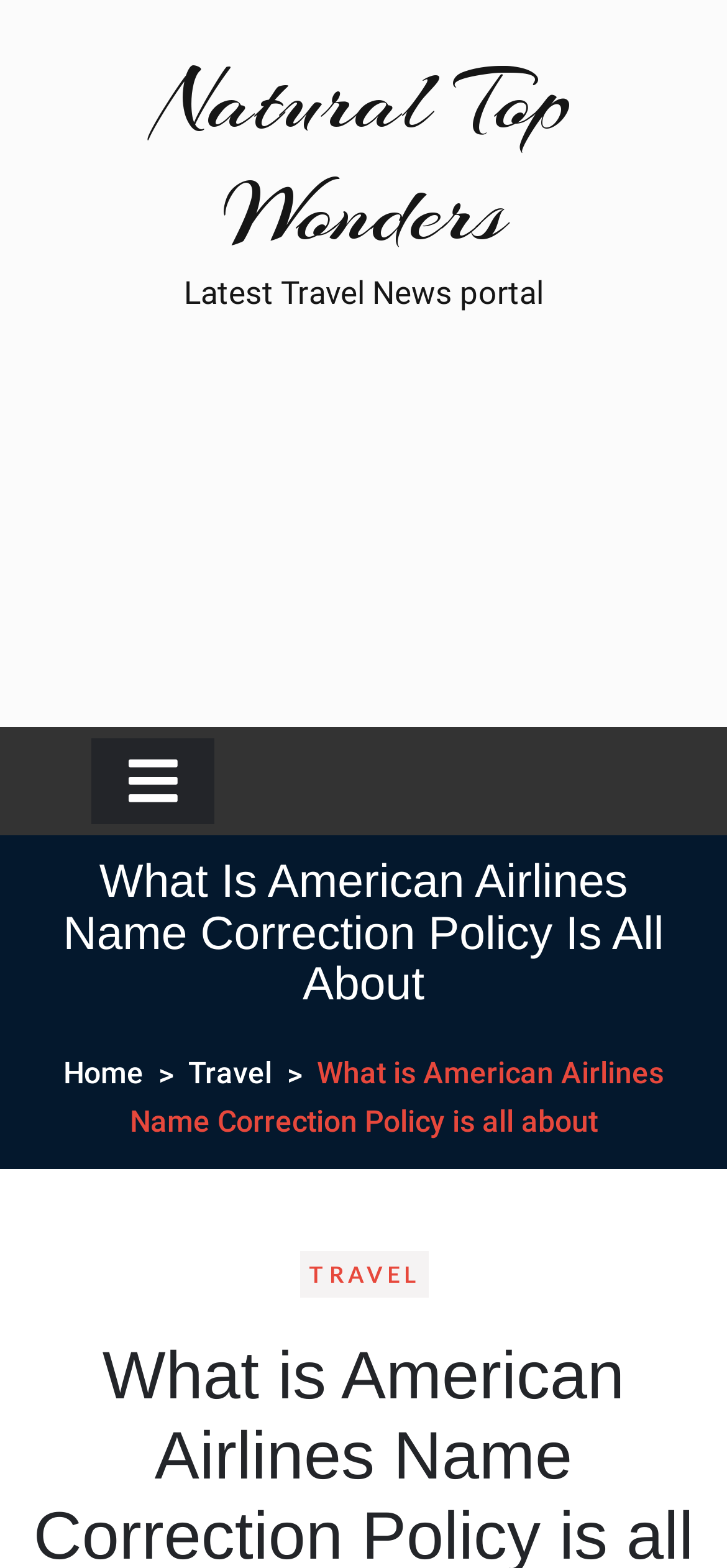Generate a thorough description of the webpage.

The webpage is about American Airlines' name correction policy. At the top, there is a heading "Natural Top Wonders" with a link to the same name, taking up most of the width. Below it, there is a static text "Latest Travel News portal". 

On the left side, there is an advertisement iframe that spans the entire height from the top to about the middle of the page. 

To the right of the advertisement, there is a button with an icon, which is not expanded. Below the button, there is a layout table that occupies most of the page's width. Within the table, there is a heading "What Is American Airlines Name Correction Policy Is All About" that takes up most of the width. 

Below the heading, there is a navigation section with breadcrumbs, consisting of three links: "Home", "Travel", and "TRAVEL", as well as a static text "What is American Airlines Name Correction Policy is all about". The links are aligned horizontally, with "Home" on the left and "TRAVEL" on the right.